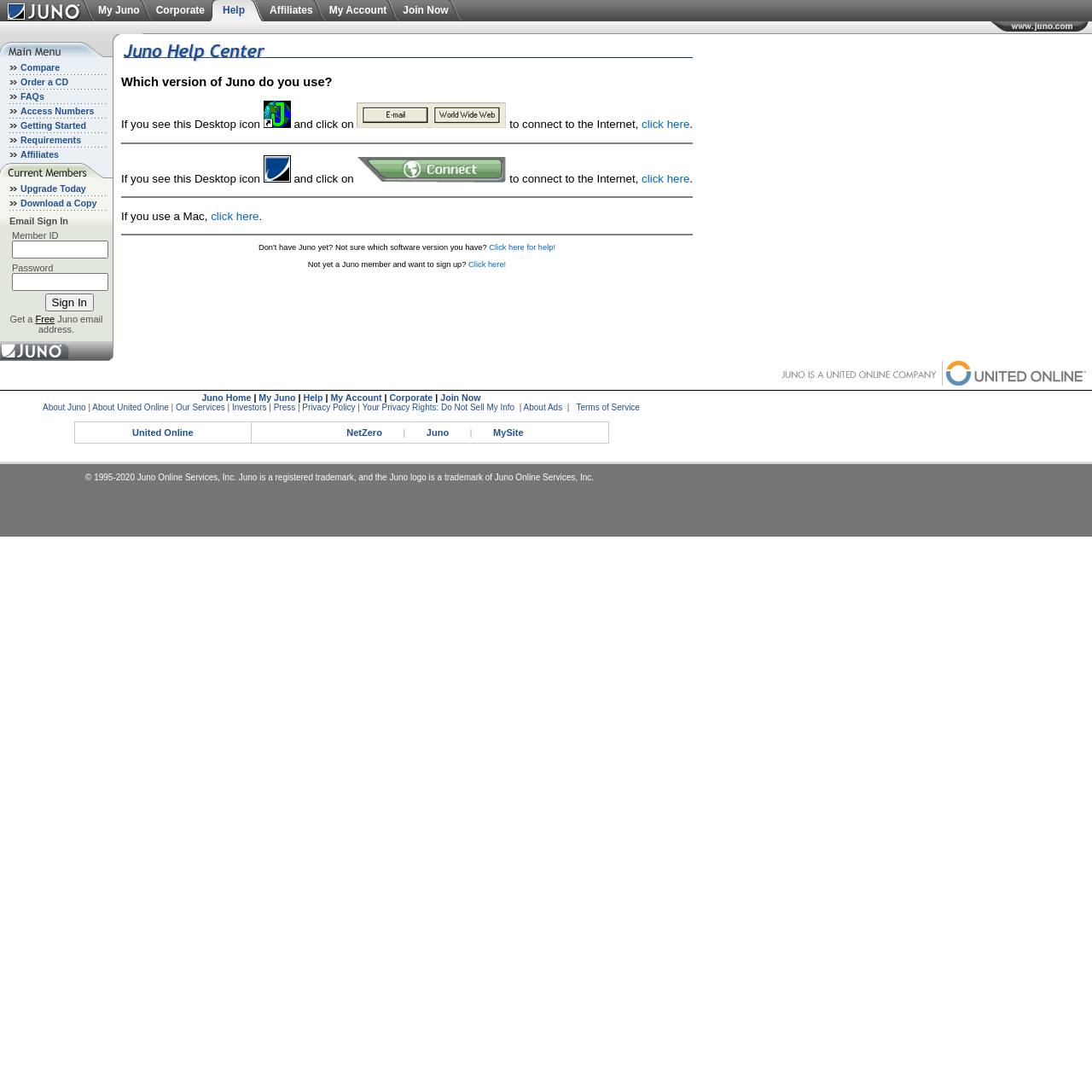Determine the coordinates of the bounding box for the clickable area needed to execute this instruction: "Click on the 'Juno' link".

[0.0, 0.012, 0.074, 0.023]